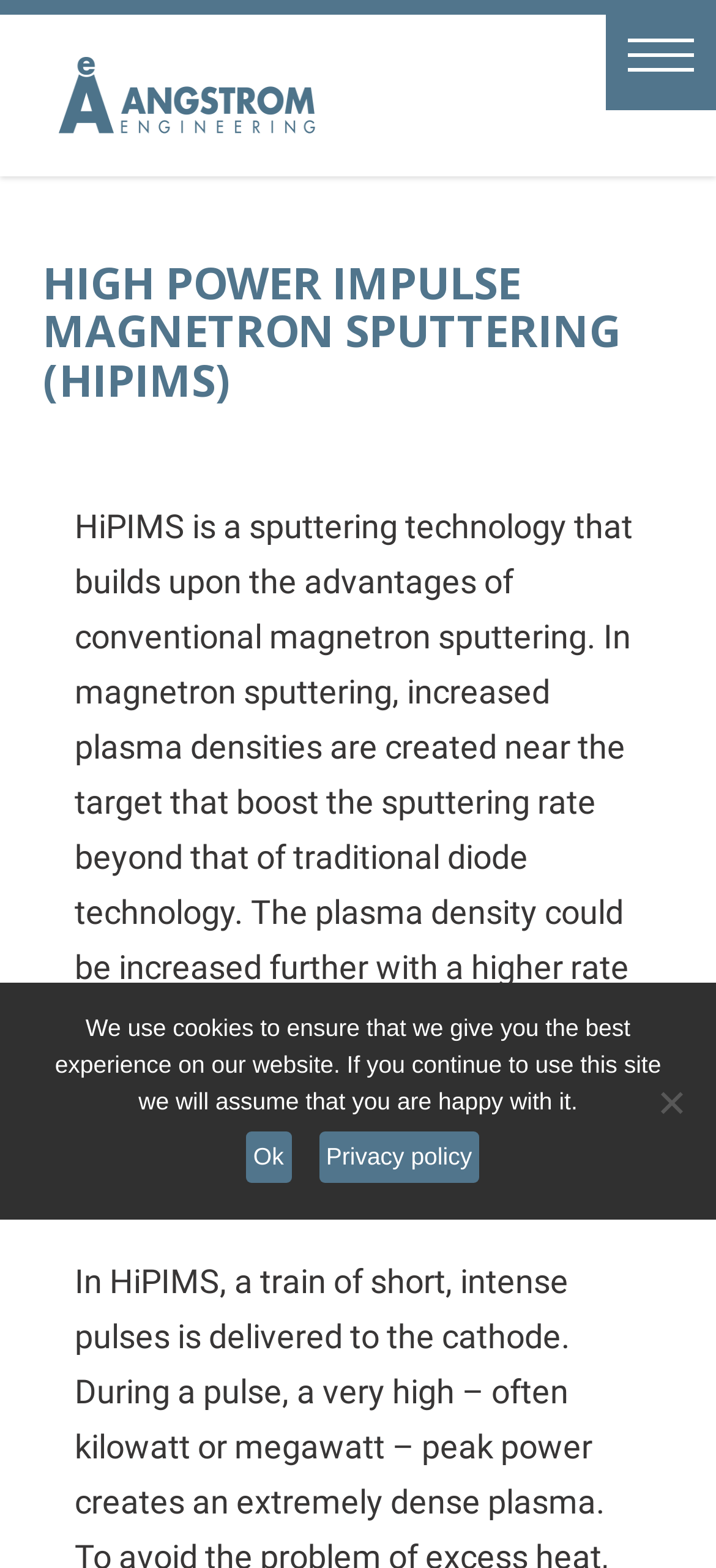Given the description "Menu", determine the bounding box of the corresponding UI element.

None